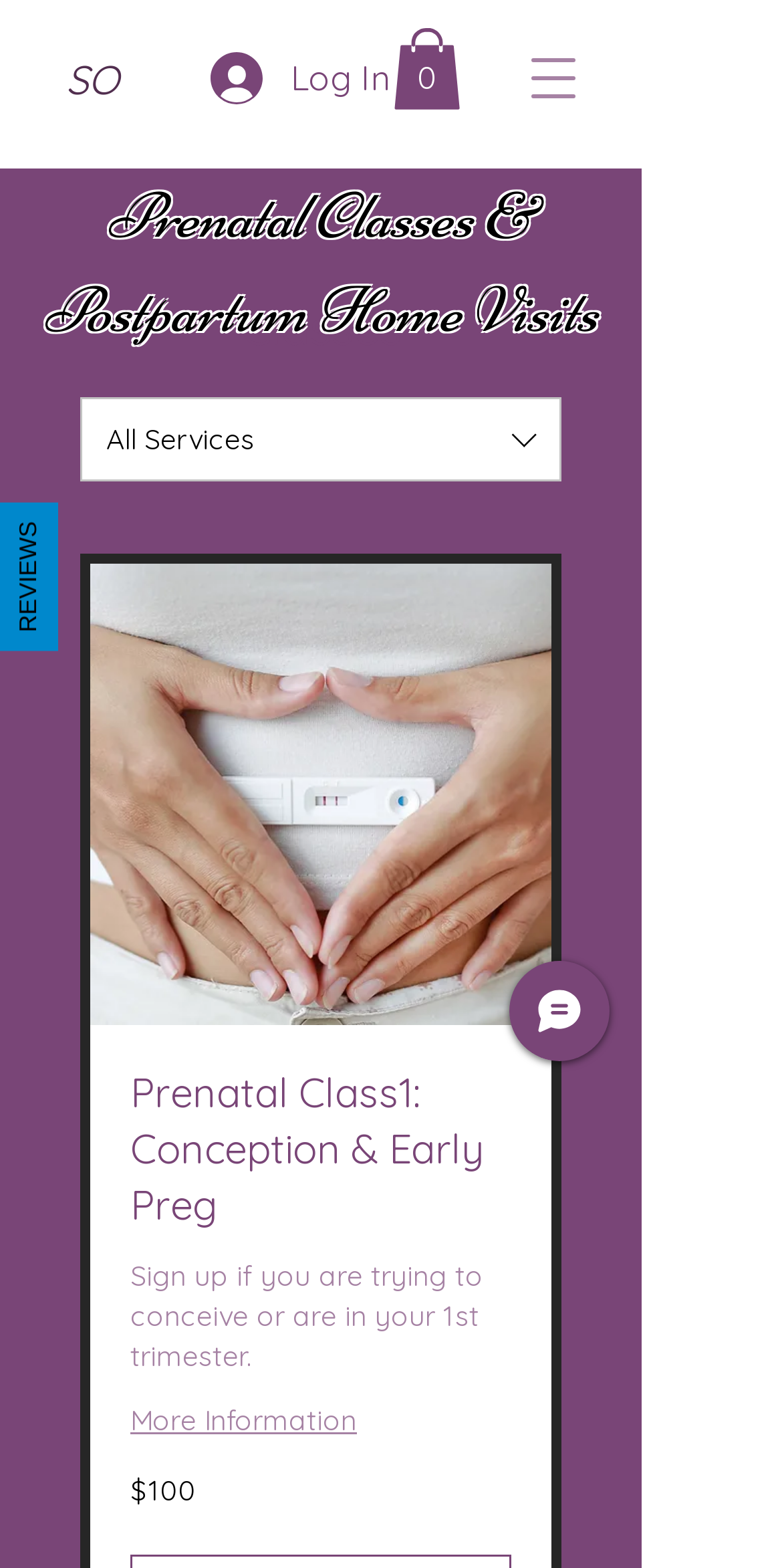What is the cost of the prenatal class?
Look at the image and answer with only one word or phrase.

100 Canadian dollars